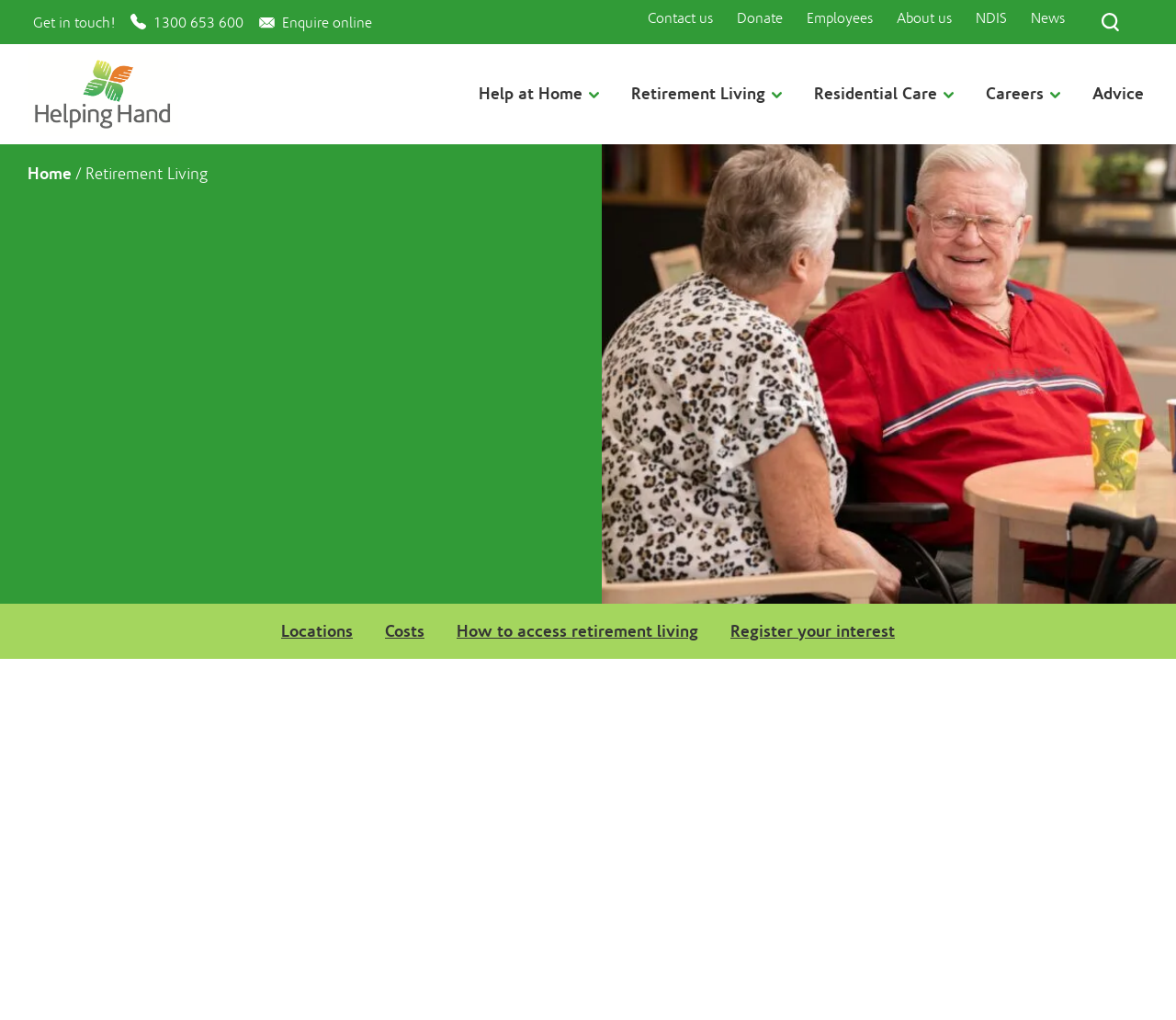Please find the bounding box coordinates of the element that you should click to achieve the following instruction: "Search for something". The coordinates should be presented as four float numbers between 0 and 1: [left, top, right, bottom].

[0.969, 0.051, 0.984, 0.069]